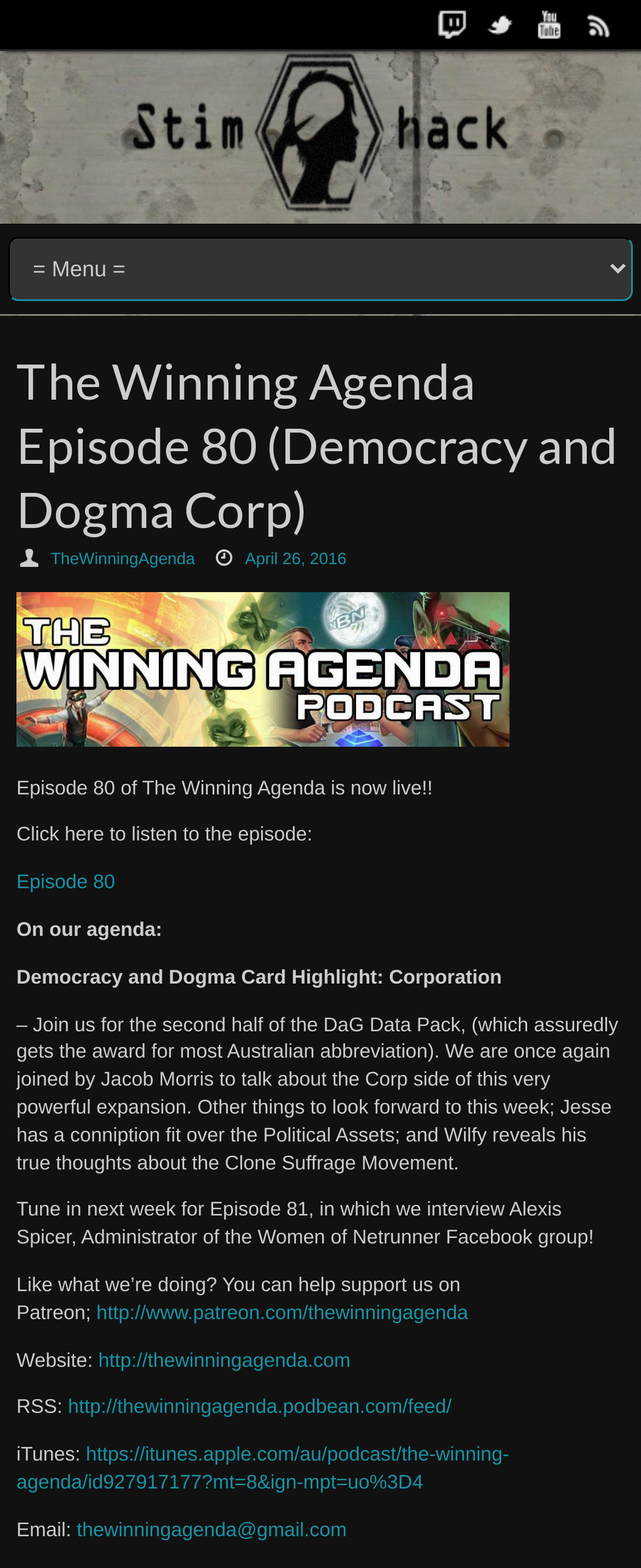Locate the coordinates of the bounding box for the clickable region that fulfills this instruction: "Support on Patreon".

[0.151, 0.829, 0.73, 0.844]